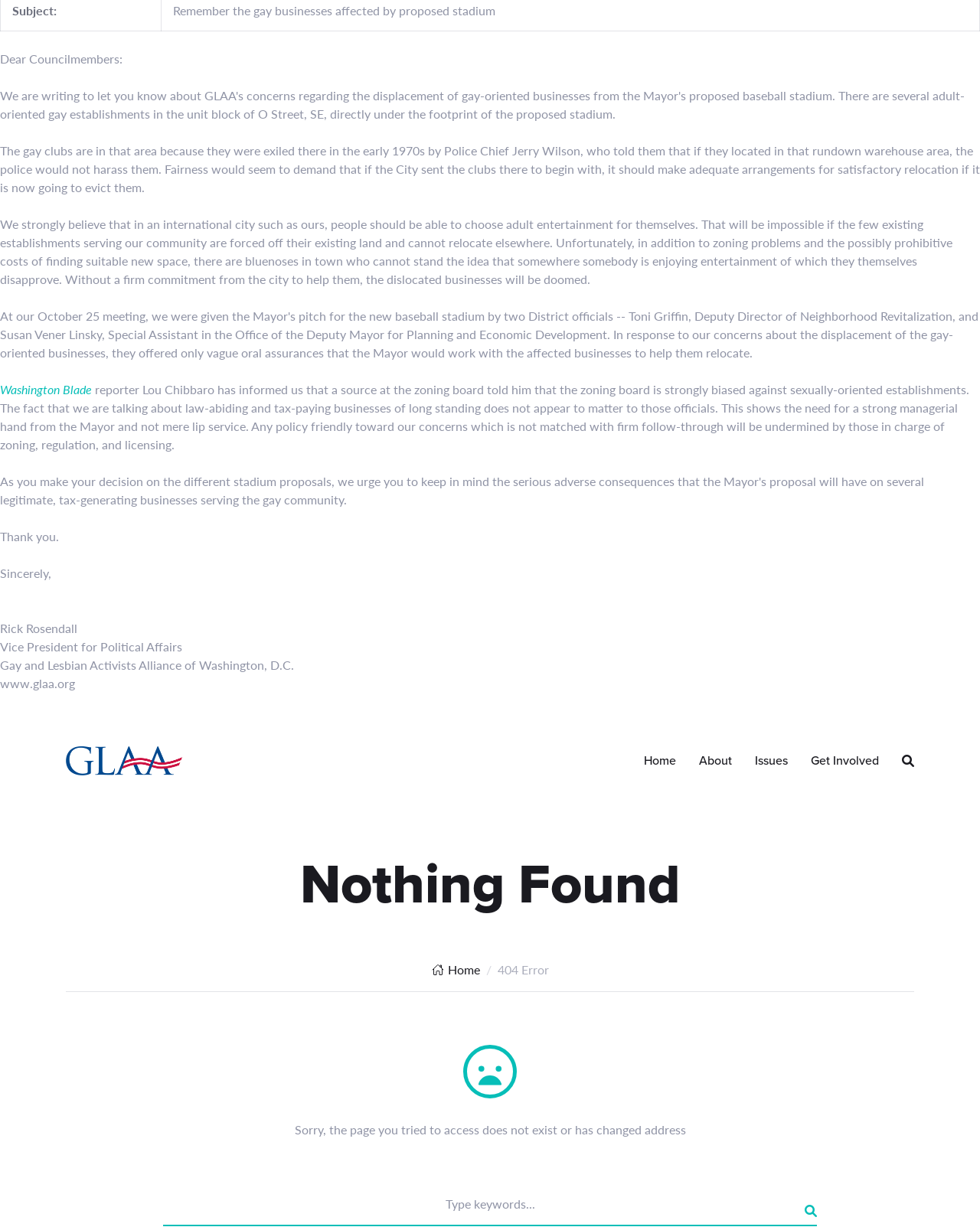Determine the bounding box for the described UI element: "parent_node: Home".

[0.067, 0.609, 0.19, 0.632]